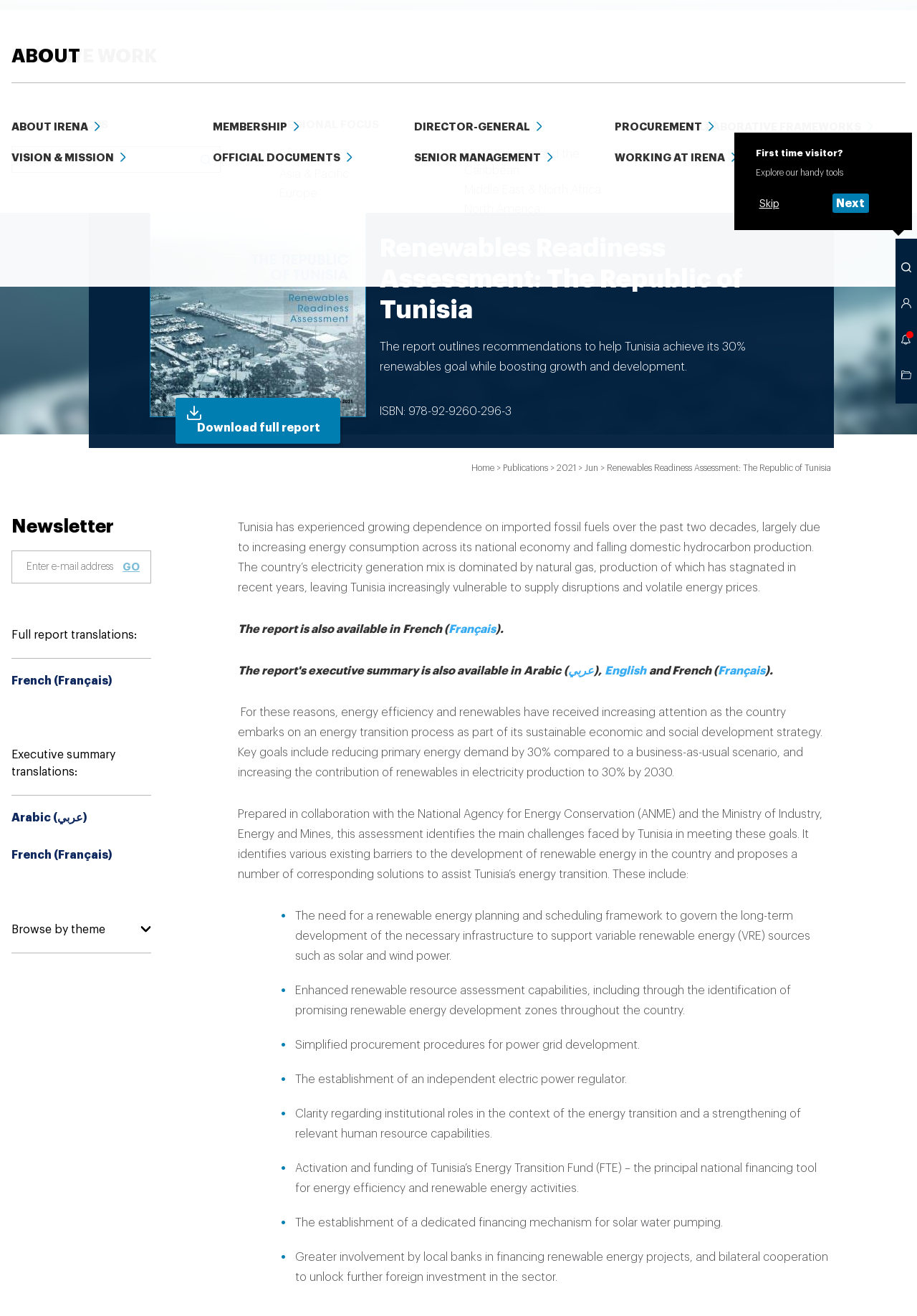Determine the bounding box coordinates of the region to click in order to accomplish the following instruction: "Download the full report". Provide the coordinates as four float numbers between 0 and 1, specifically [left, top, right, bottom].

[0.215, 0.321, 0.349, 0.33]